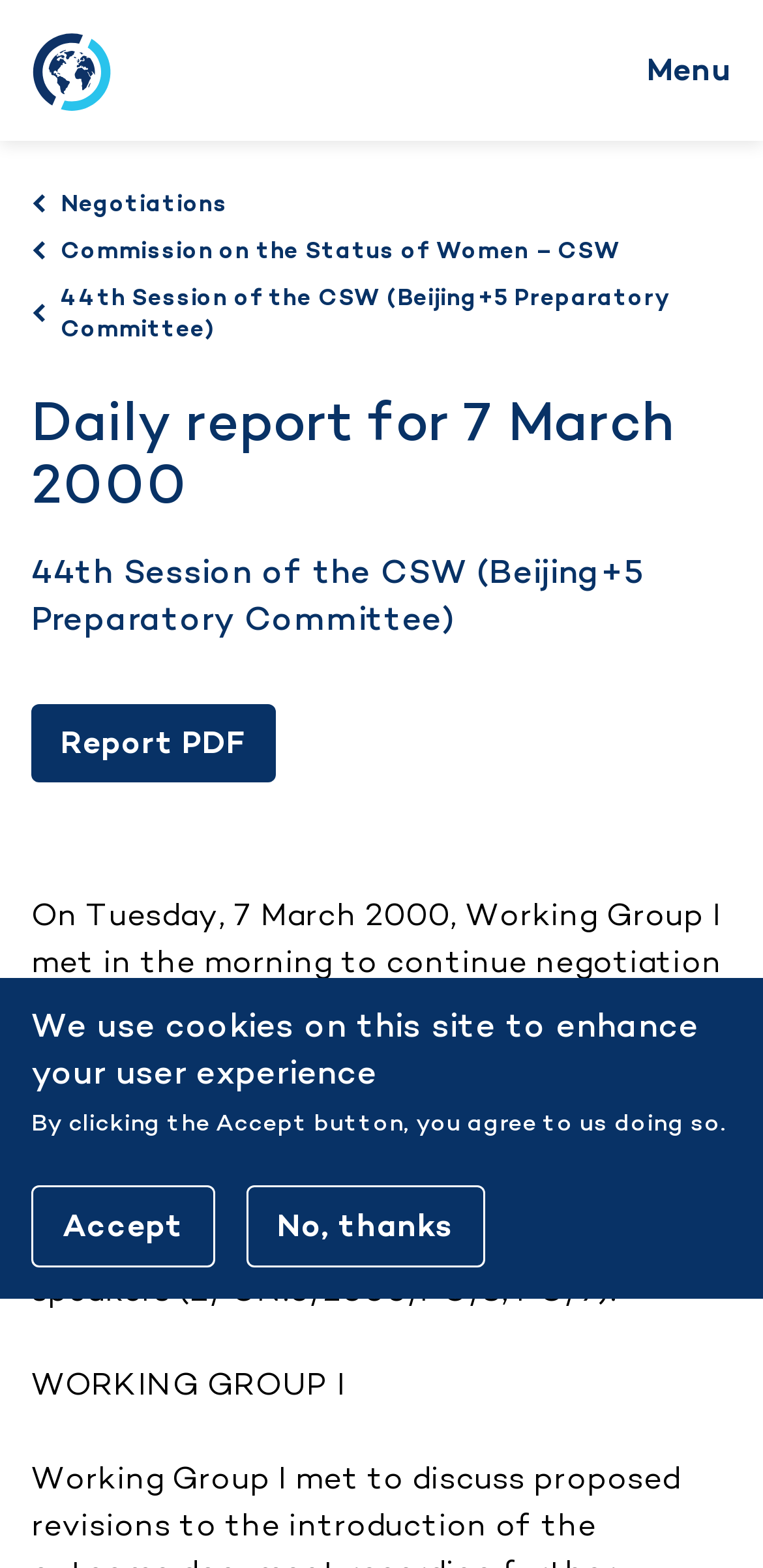What is the format of the report available for download?
Please answer the question with a detailed response using the information from the screenshot.

The link 'Report PDF' implies that the report is available for download in PDF format.